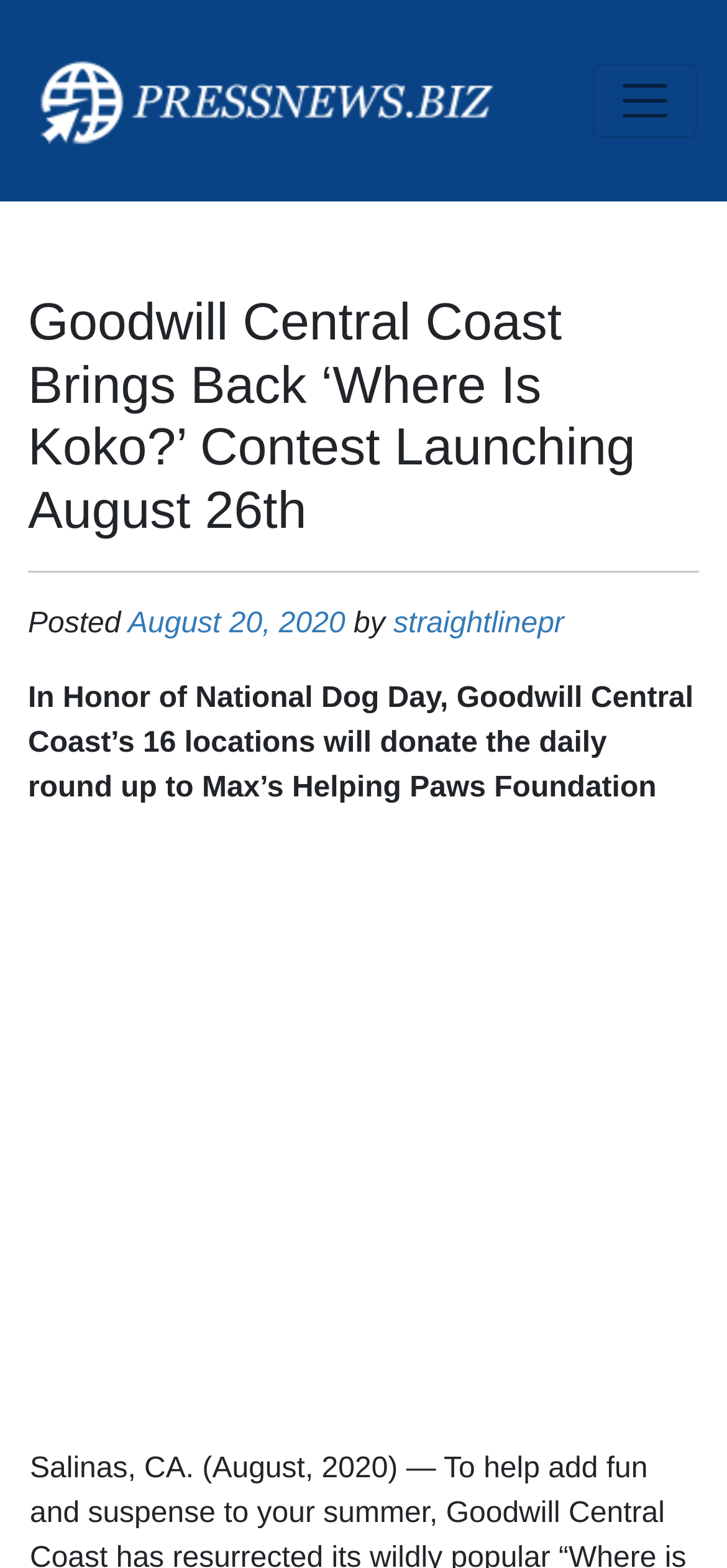Provide a brief response in the form of a single word or phrase:
What is the purpose of the daily round up?

To donate to Max’s Helping Paws Foundation